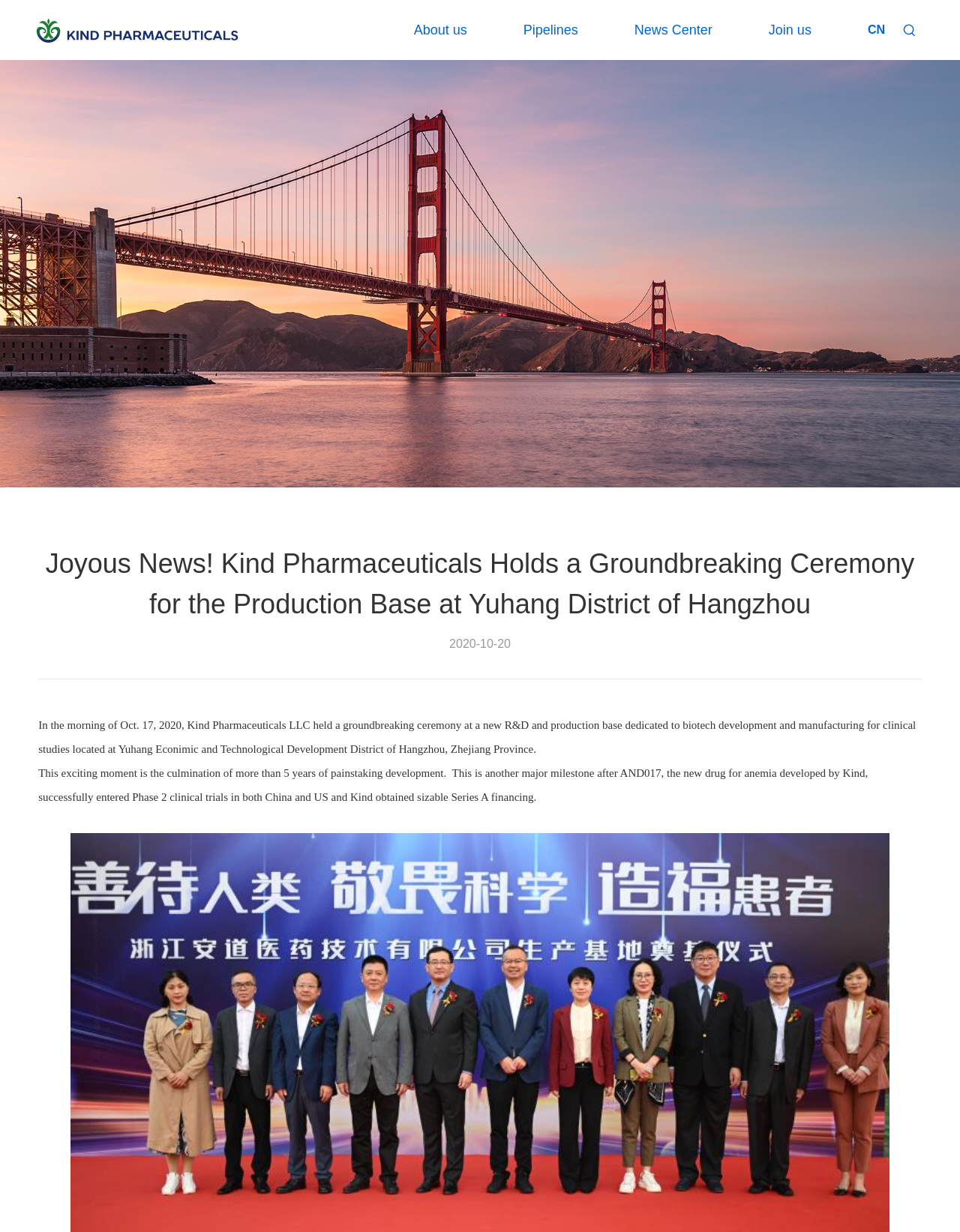Based on what you see in the screenshot, provide a thorough answer to this question: What is the company holding a groundbreaking ceremony for?

By reading the StaticText elements, I found that the company is holding a groundbreaking ceremony for a production base at Yuhang District of Hangzhou, as described in the news article.